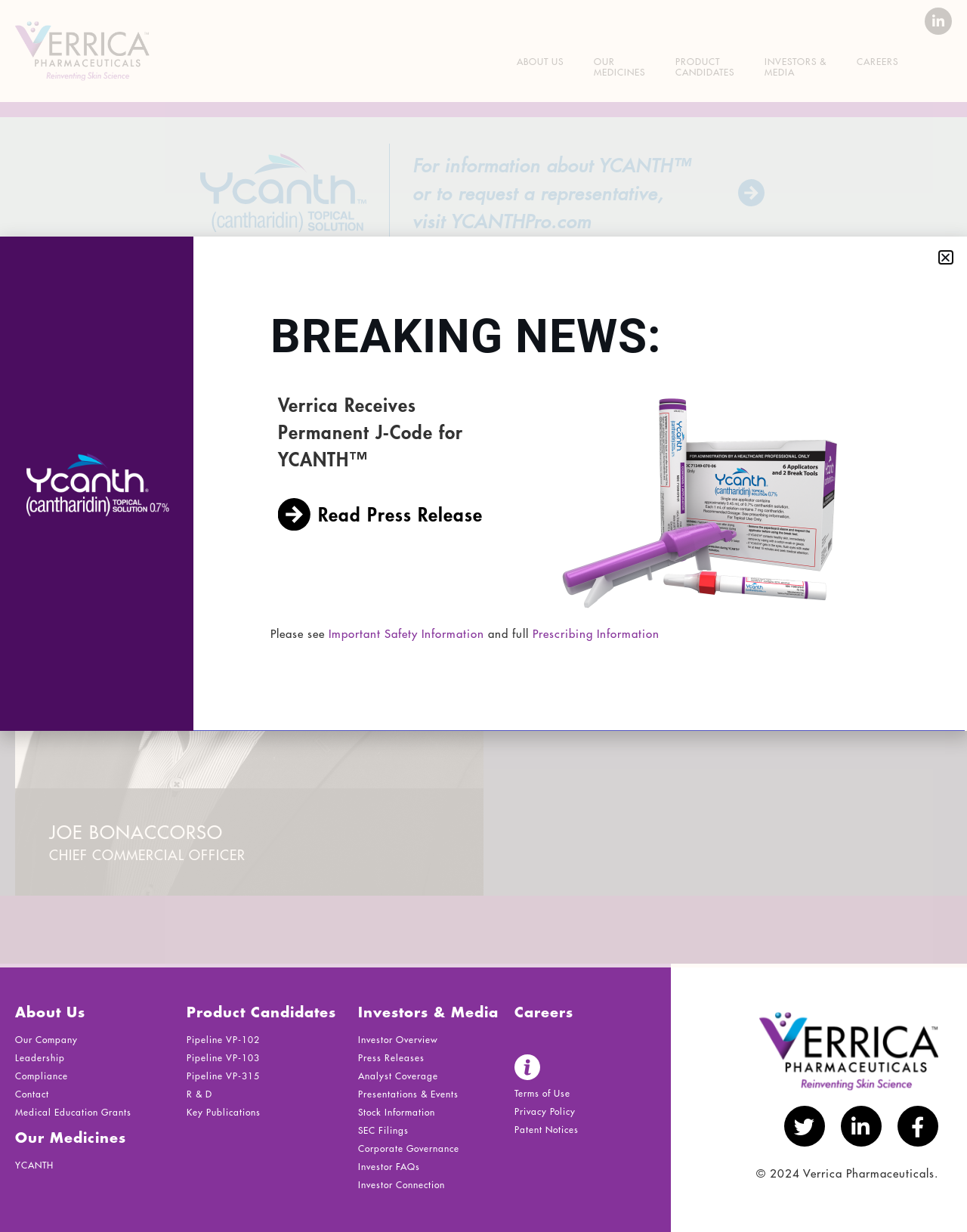What is the year of the copyright mentioned at the bottom of the webpage?
Look at the image and answer the question with a single word or phrase.

2024